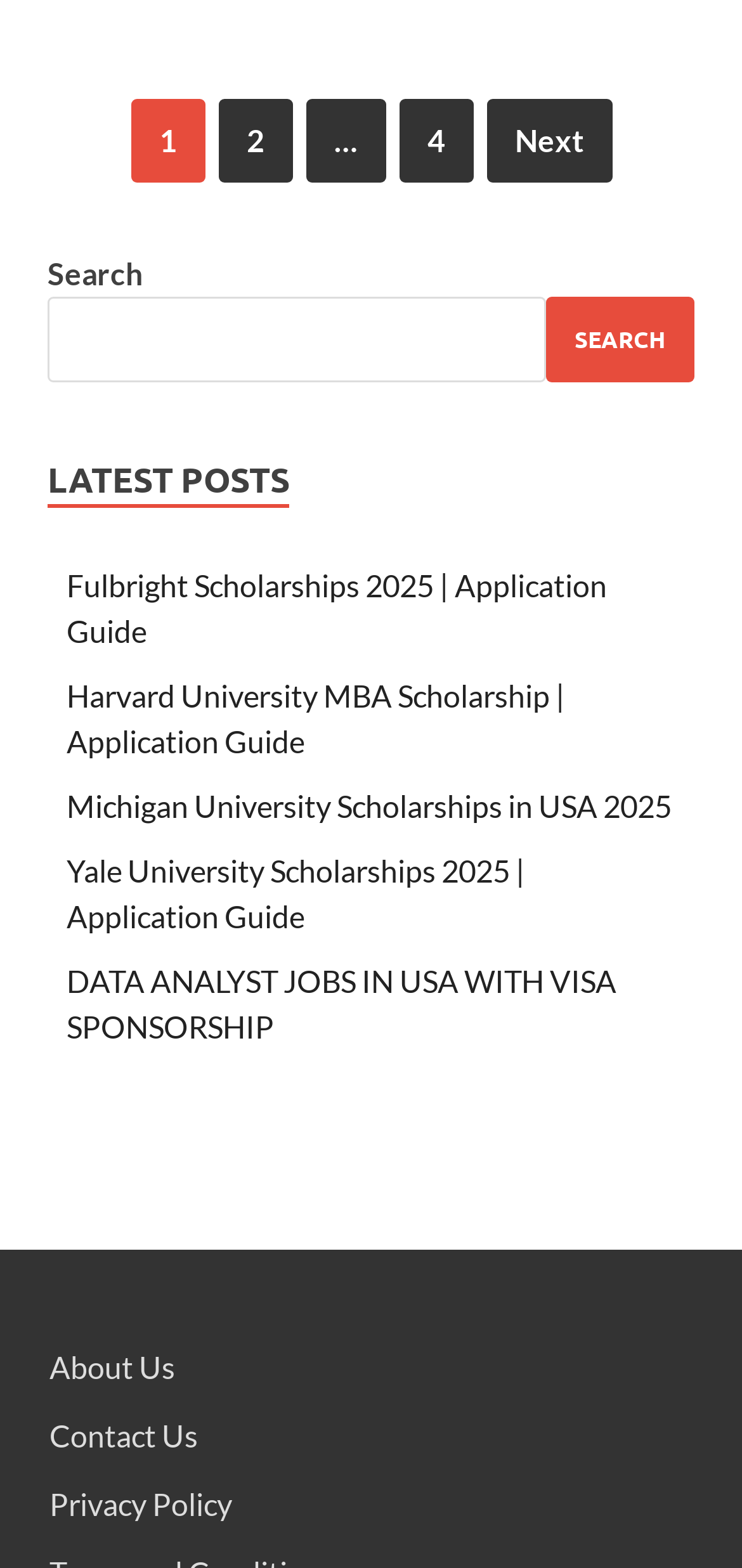How many links are there at the bottom of the page?
Provide a detailed answer to the question using information from the image.

There are three links at the bottom of the page: 'About Us', 'Contact Us', and 'Privacy Policy'.